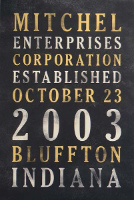Where is Mitchel Enterprises located?
Please provide a detailed answer to the question.

The location of Mitchel Enterprises is provided on the sign, which states 'BLUFFTON, INDIANA', giving geographical context to the company.